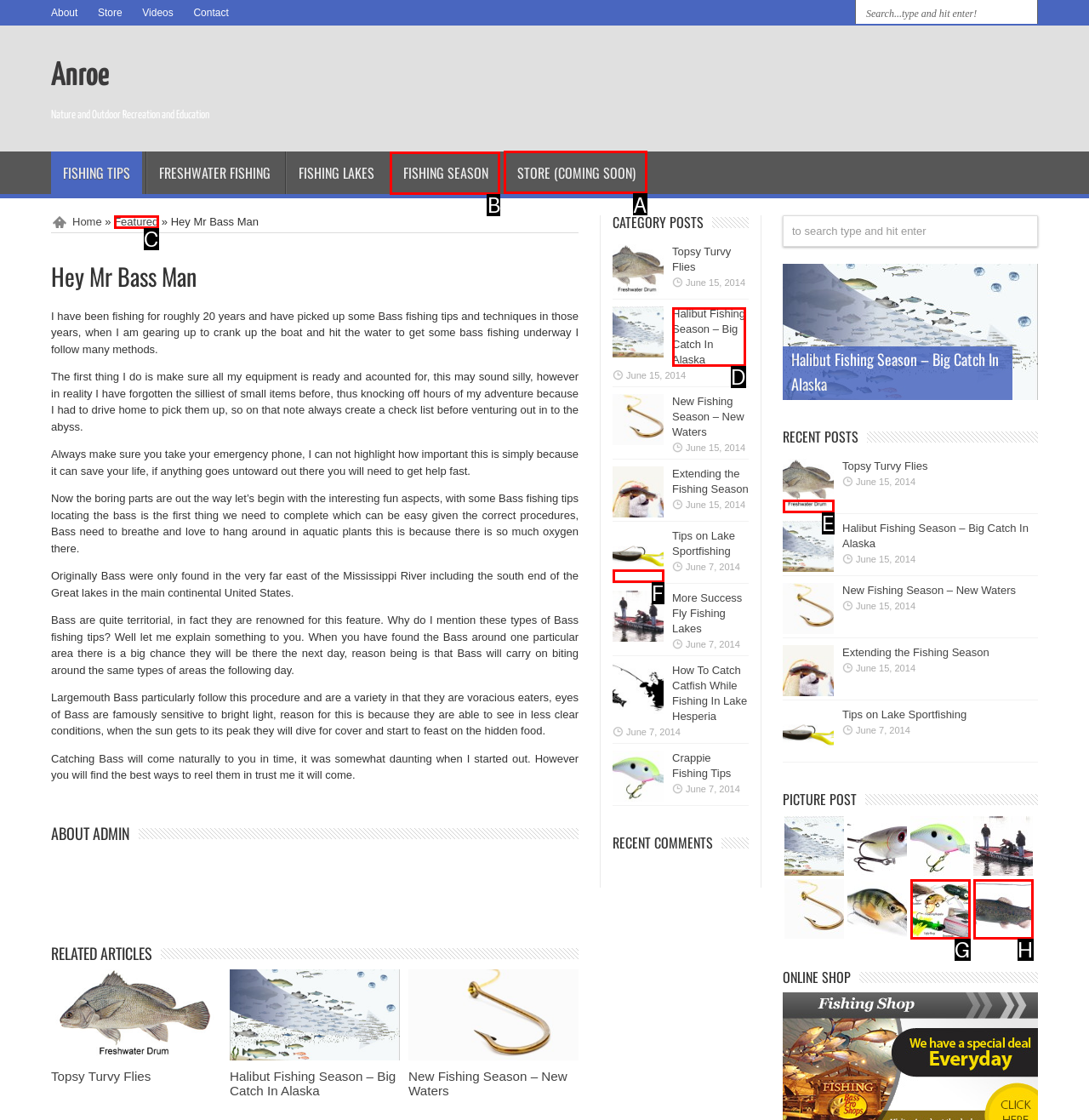Point out which UI element to click to complete this task: Check out the store
Answer with the letter corresponding to the right option from the available choices.

A